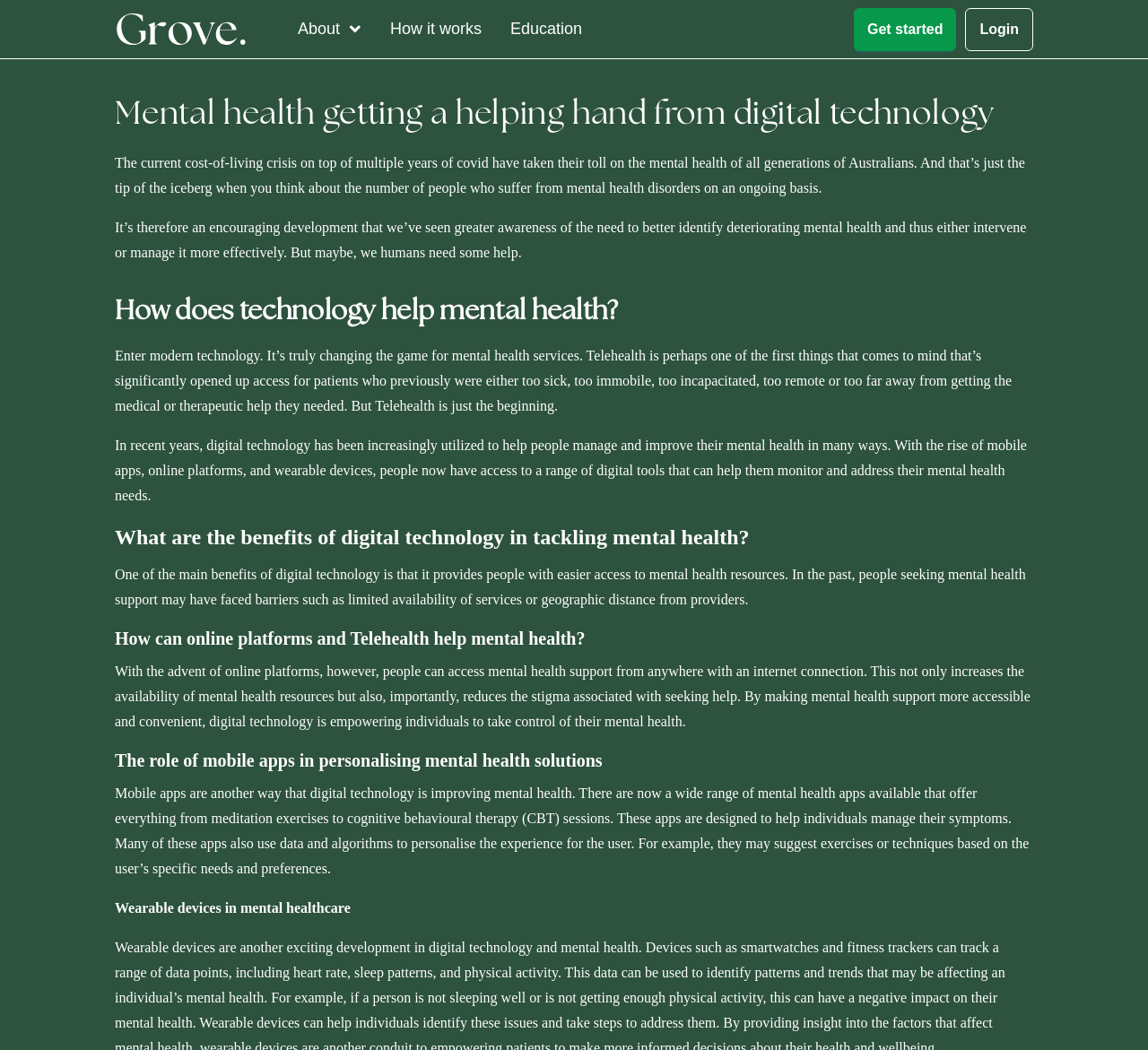What is the benefit of digital technology in mental health according to the webpage?
Please provide a single word or phrase as the answer based on the screenshot.

Easier access to resources